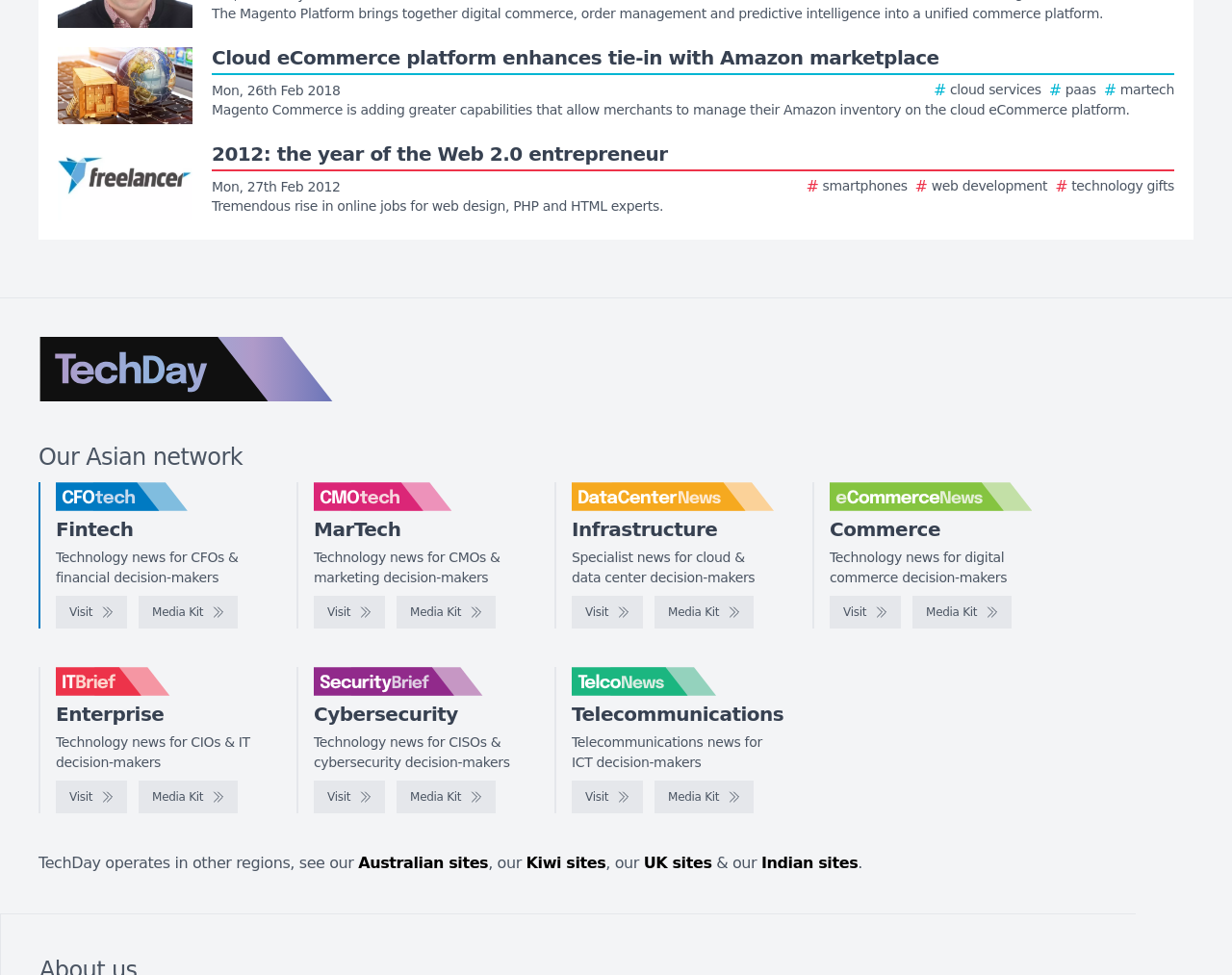Specify the bounding box coordinates of the region I need to click to perform the following instruction: "Check Australian sites". The coordinates must be four float numbers in the range of 0 to 1, i.e., [left, top, right, bottom].

[0.291, 0.876, 0.396, 0.895]